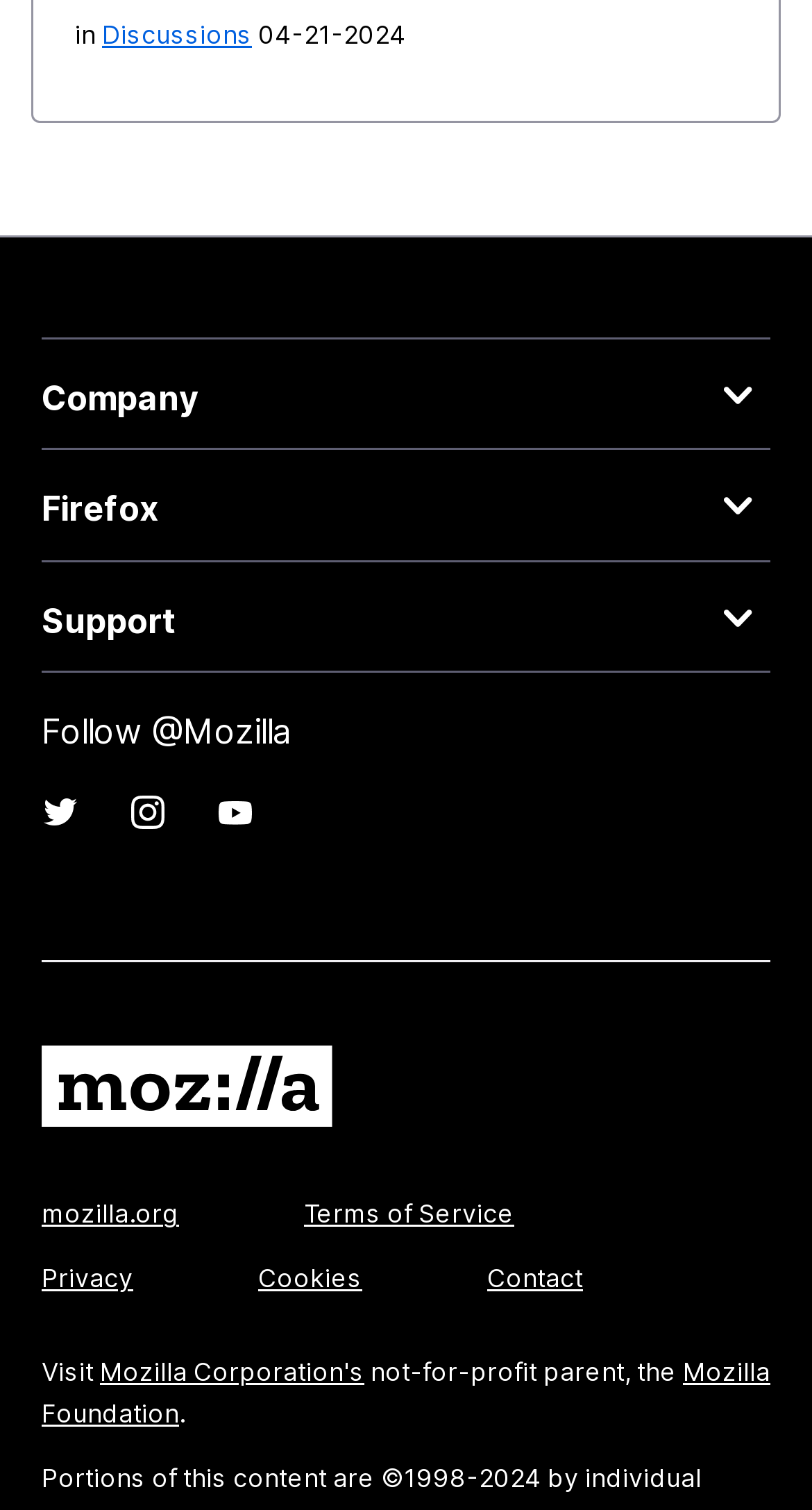Please predict the bounding box coordinates of the element's region where a click is necessary to complete the following instruction: "Click on Discussions". The coordinates should be represented by four float numbers between 0 and 1, i.e., [left, top, right, bottom].

[0.126, 0.013, 0.31, 0.033]